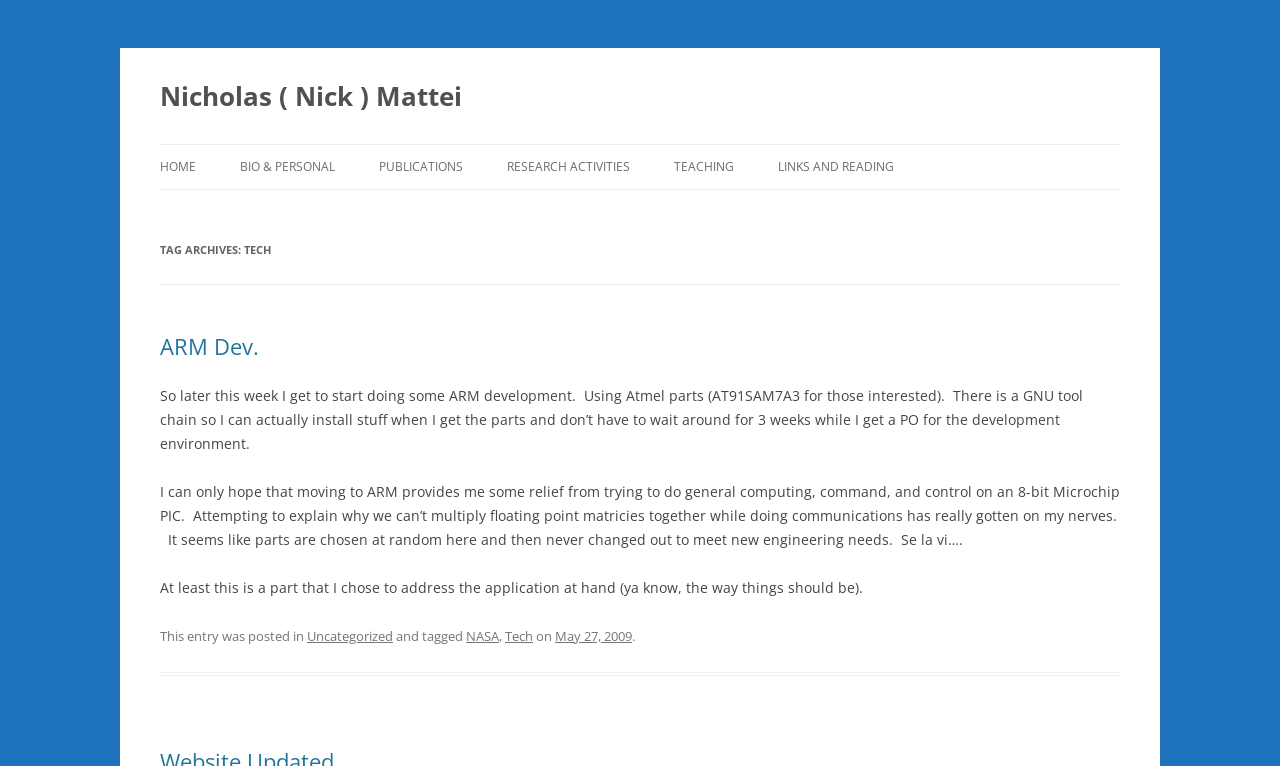Please determine the bounding box coordinates of the clickable area required to carry out the following instruction: "Read the article about ARM Dev". The coordinates must be four float numbers between 0 and 1, represented as [left, top, right, bottom].

[0.125, 0.435, 0.875, 0.47]